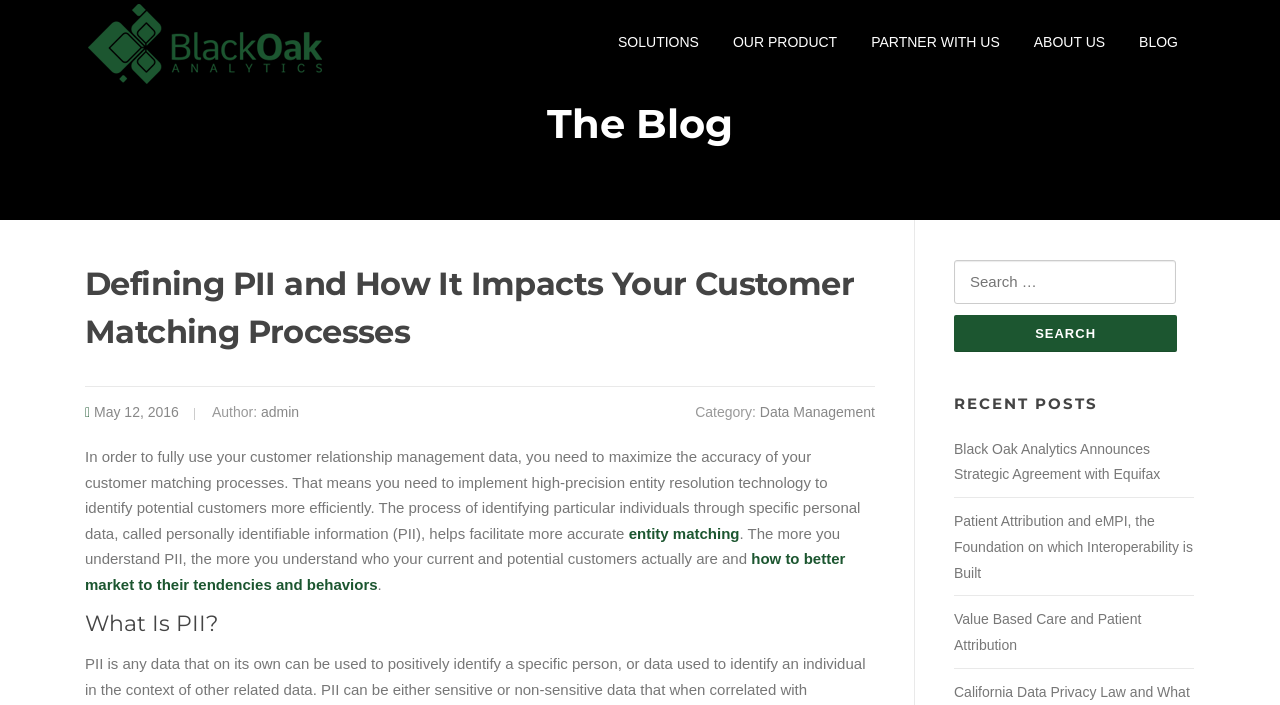Identify the bounding box coordinates for the element you need to click to achieve the following task: "Search for something". Provide the bounding box coordinates as four float numbers between 0 and 1, in the form [left, top, right, bottom].

[0.745, 0.368, 0.933, 0.503]